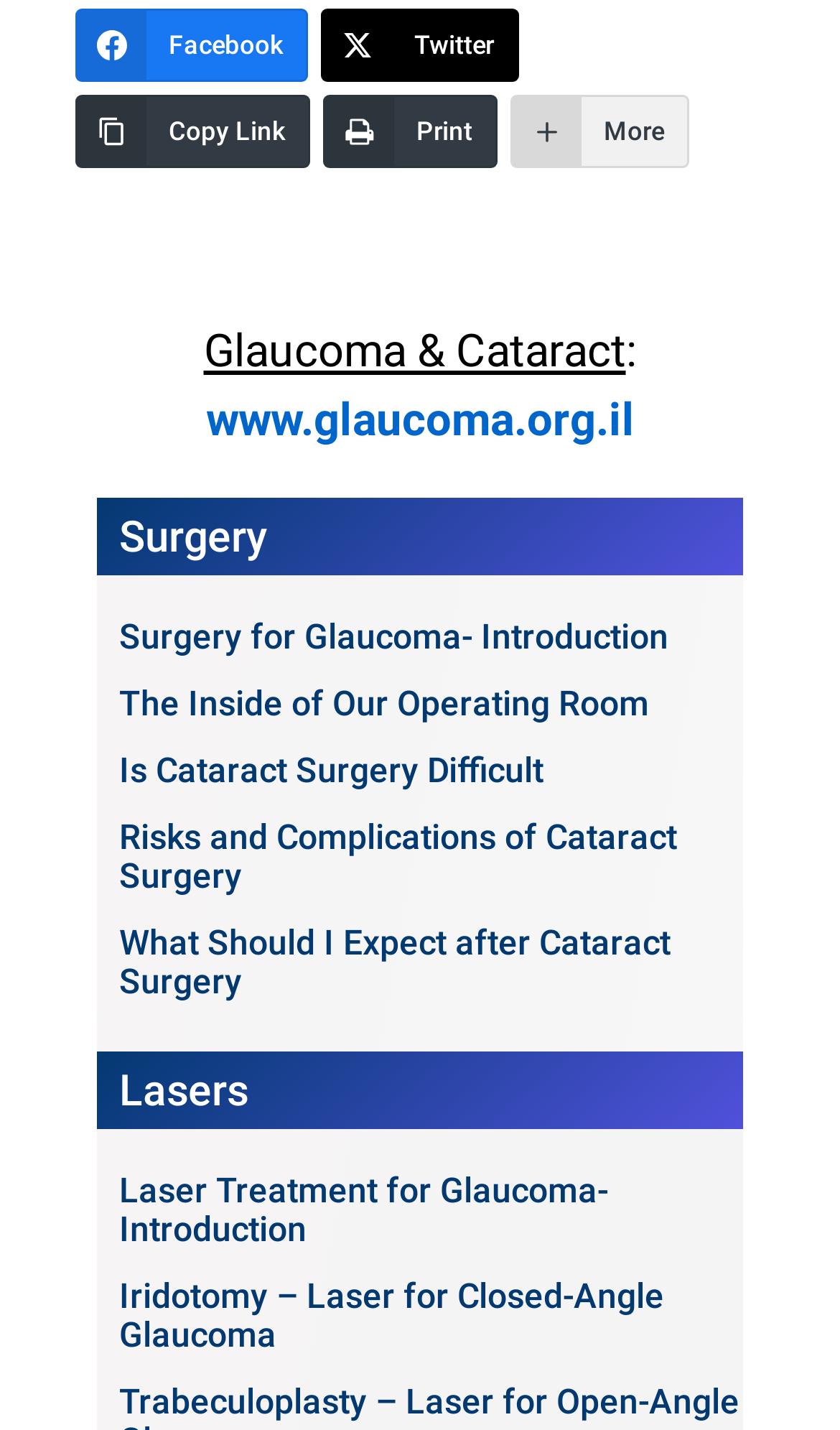Show the bounding box coordinates for the element that needs to be clicked to execute the following instruction: "Explore Laser Treatment for Glaucoma- Introduction". Provide the coordinates in the form of four float numbers between 0 and 1, i.e., [left, top, right, bottom].

[0.142, 0.818, 0.724, 0.874]